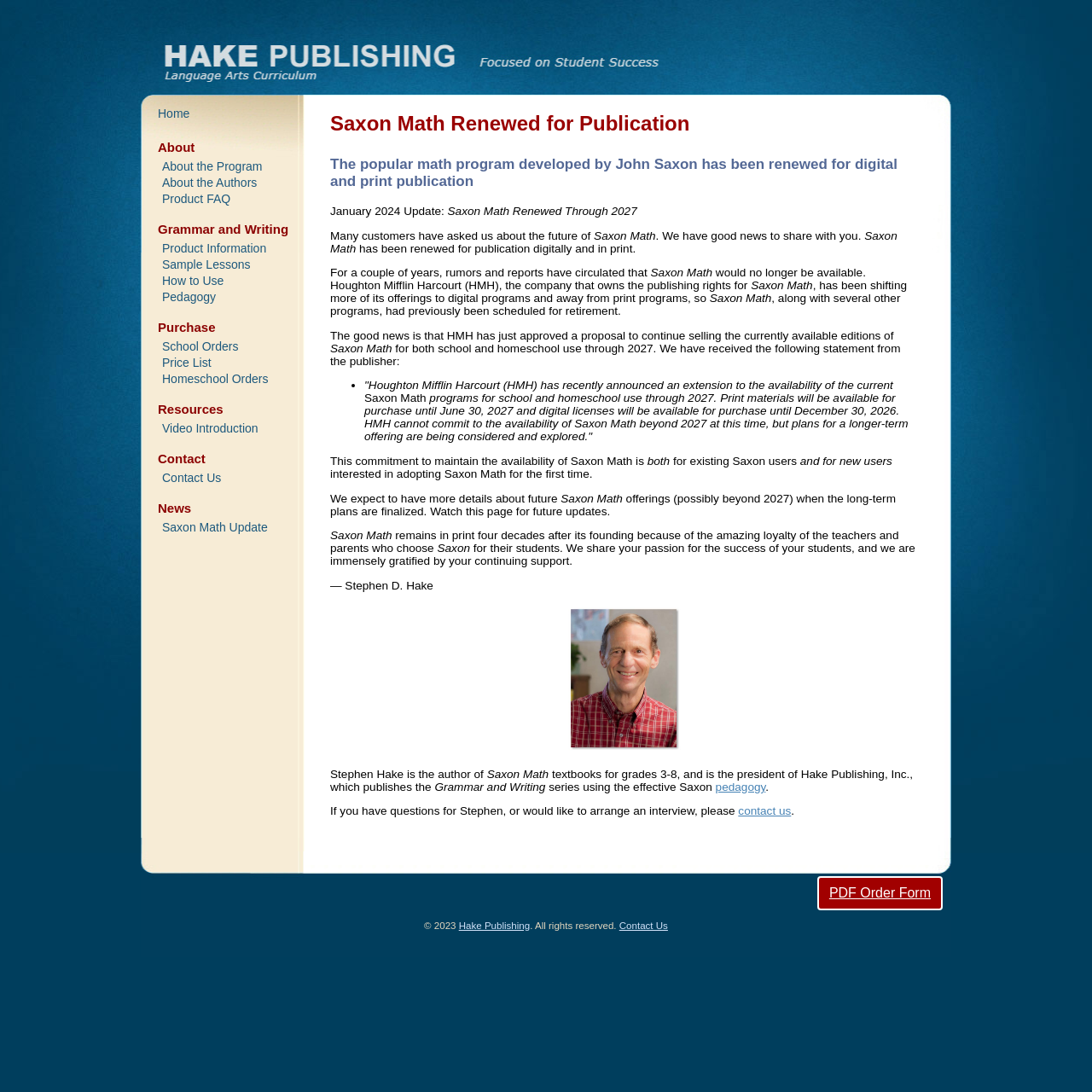Based on the image, please respond to the question with as much detail as possible:
What is the name of the math program mentioned on this webpage?

The webpage mentions 'Saxon Math' as the popular math program developed by John Saxon, which has been renewed for digital and print publication.